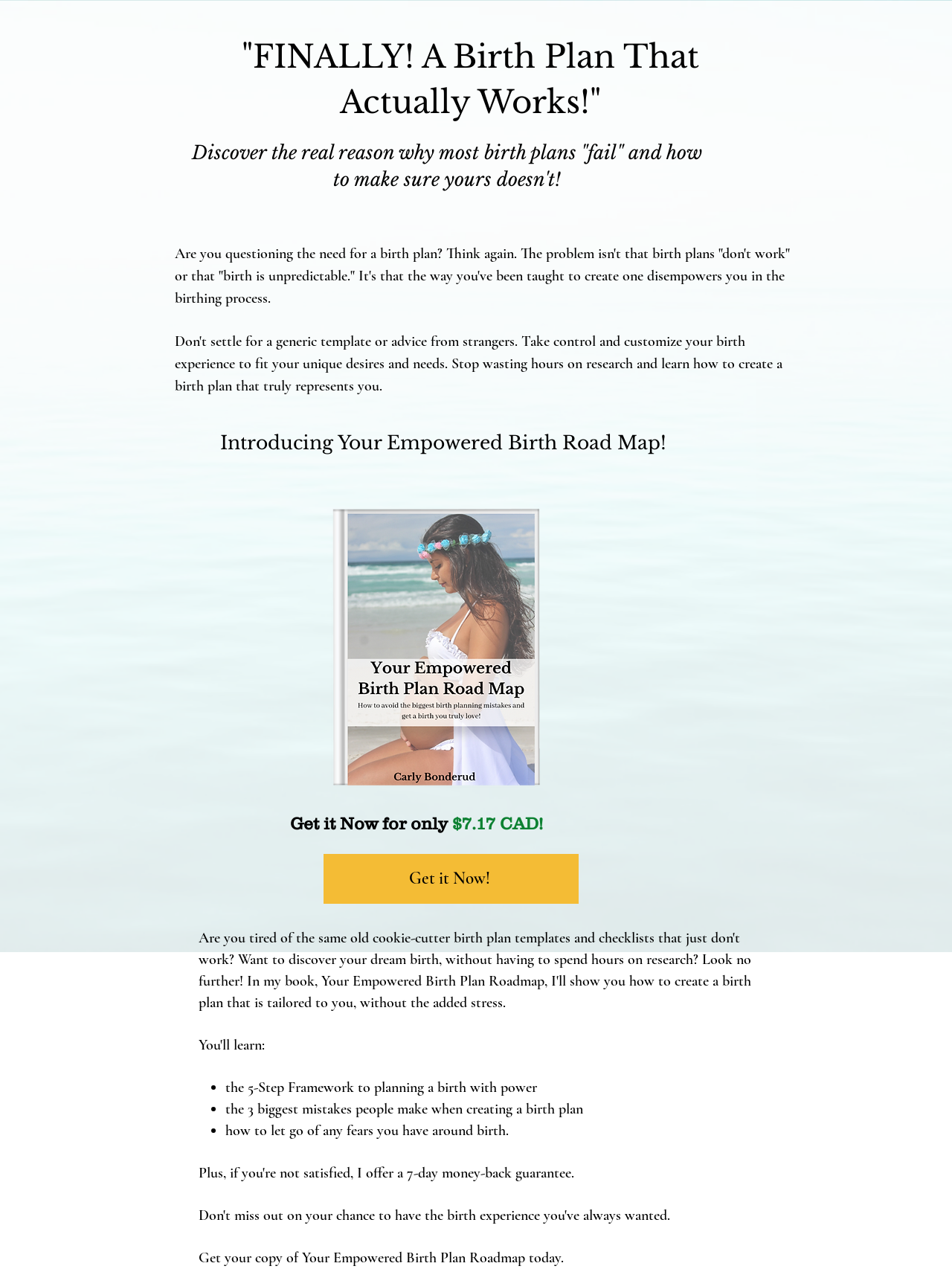Answer the question with a brief word or phrase:
What is the format of the product?

Digital